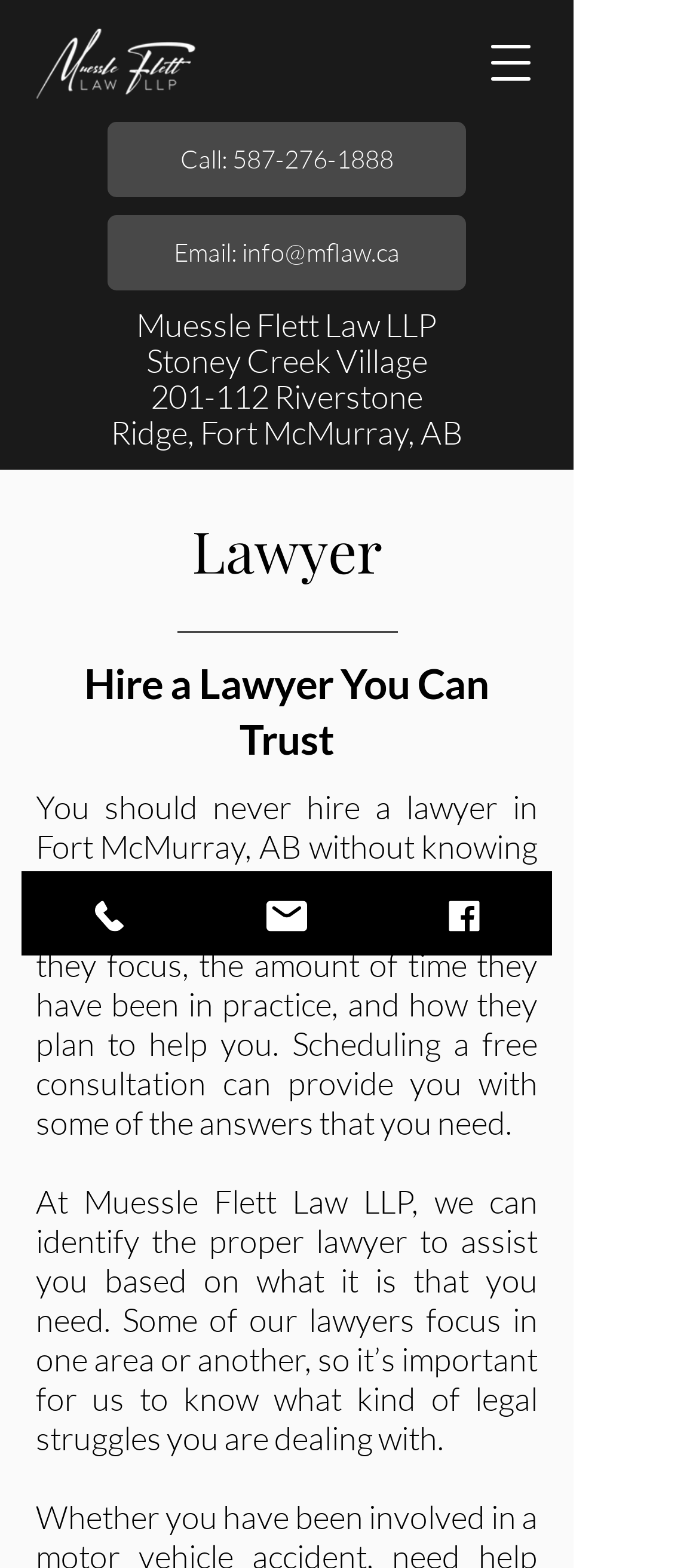What is the role of Muessle Flett Law LLP?
Answer with a single word or phrase by referring to the visual content.

To identify the proper lawyer to assist